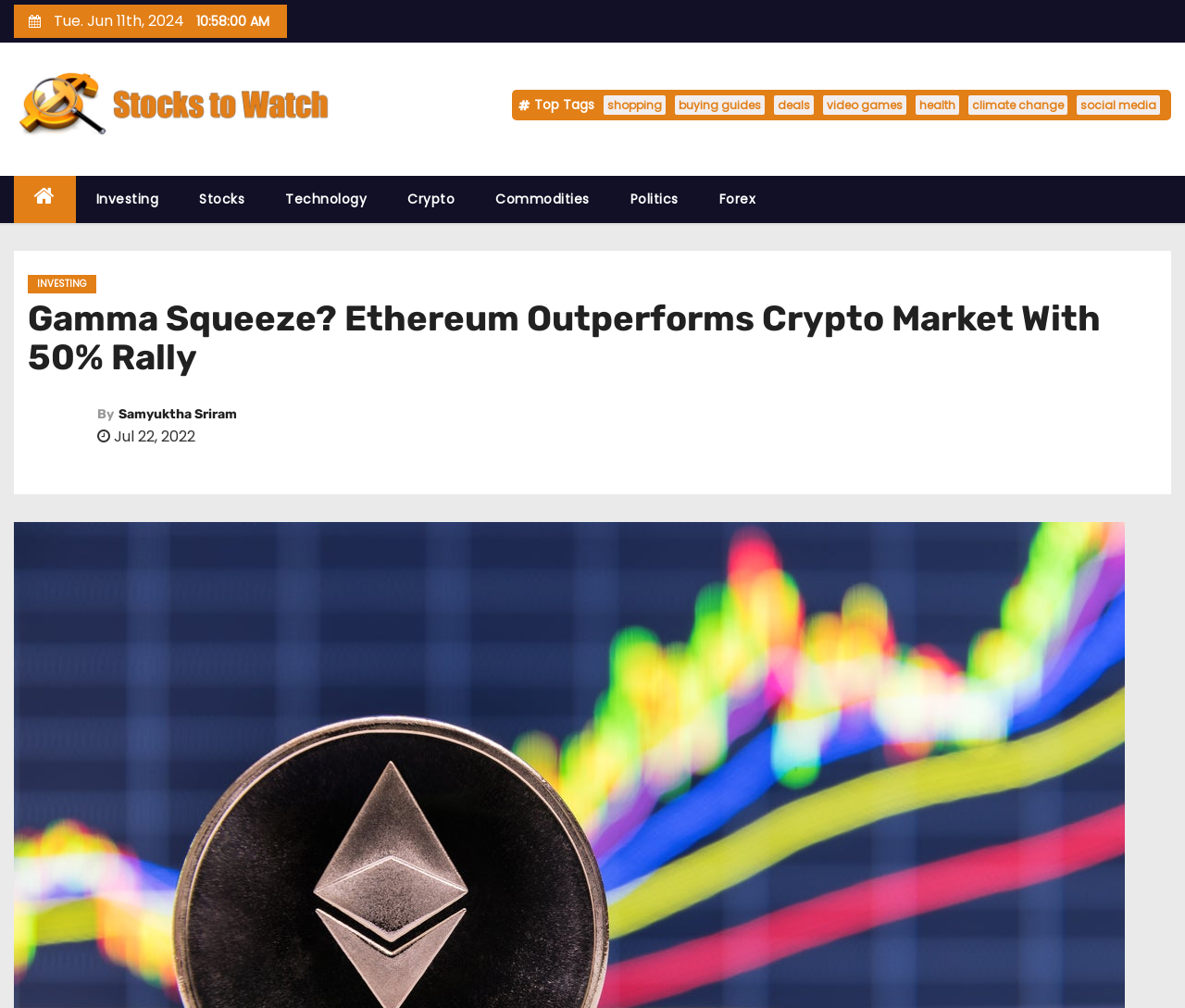Determine the coordinates of the bounding box for the clickable area needed to execute this instruction: "Read about Gamma Squeeze".

[0.023, 0.297, 0.977, 0.374]